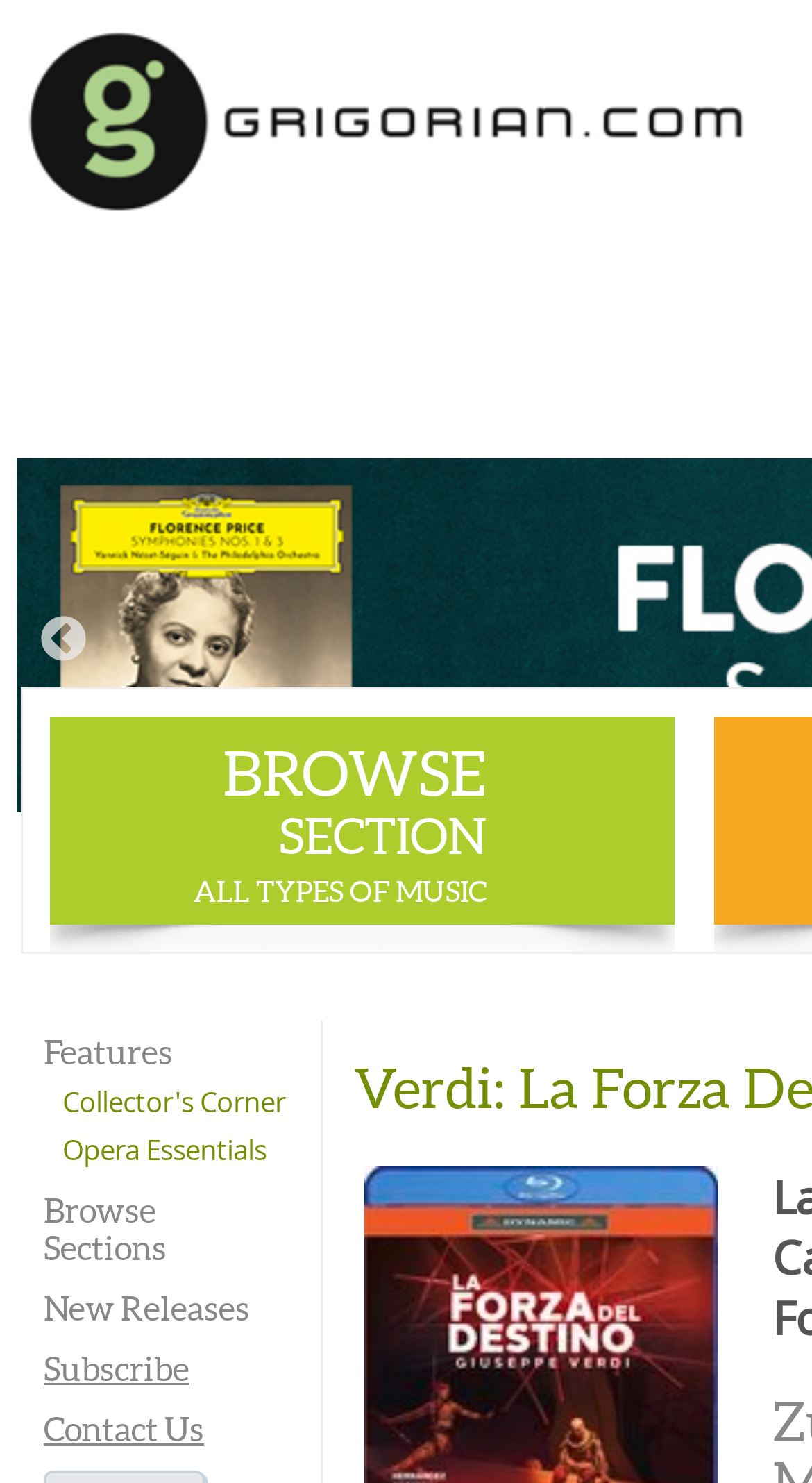Answer the question using only one word or a concise phrase: How can I get updates from this website?

Subscribe